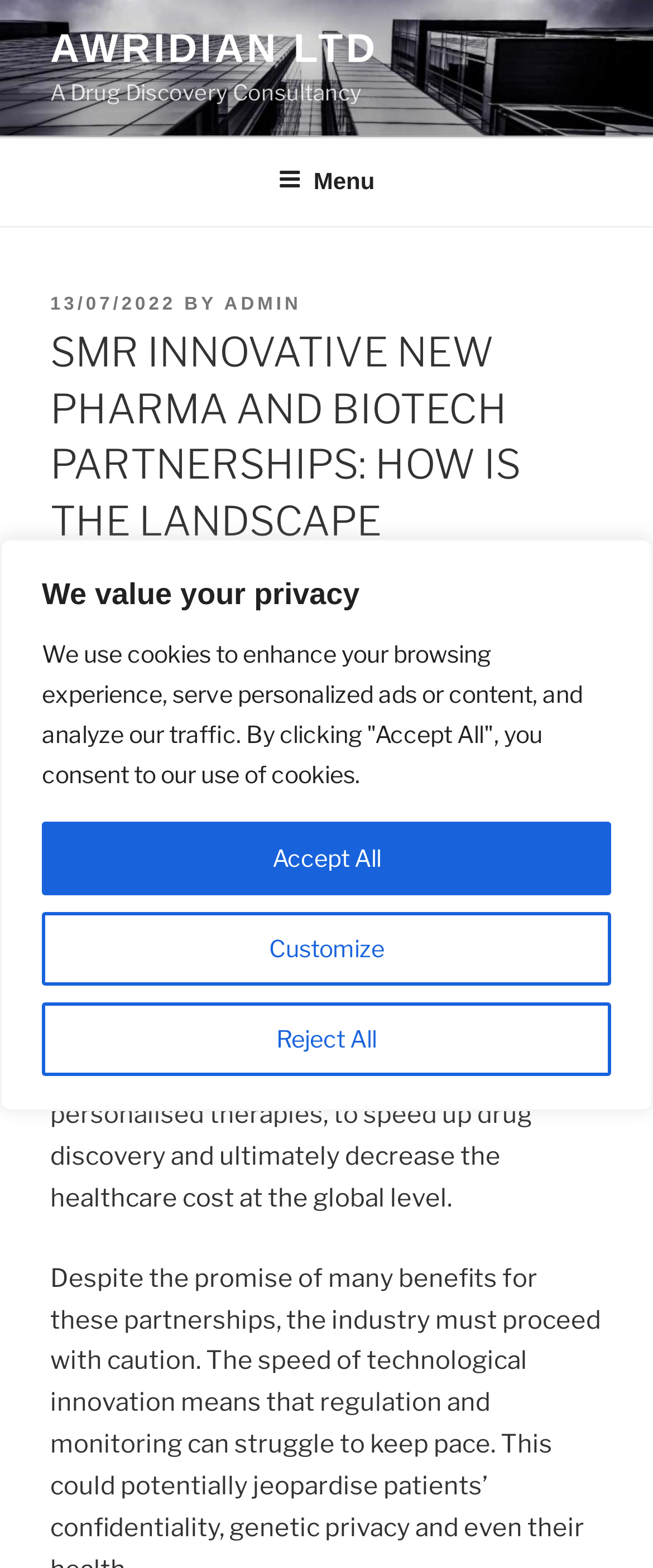Describe the webpage meticulously, covering all significant aspects.

The webpage is about SMR Innovative New Pharma and Biotech Partnerships, with a focus on how the landscape is transforming. At the top of the page, there is a cookie consent banner that spans the entire width, with a heading "We value your privacy" and three buttons: "Customize", "Reject All", and "Accept All". 

Below the cookie banner, there is a link to "AWRIDIAN LTD" and a static text "A Drug Discovery Consultancy" on the left side of the page. On the right side, there is a top menu navigation with a button labeled "Menu". 

When the menu button is expanded, a header section appears with a posting date "13/07/2022" and an author "ADMIN". The main heading of the page "SMR INNOVATIVE NEW PHARMA AND BIOTECH PARTNERSHIPS: HOW IS THE LANDSCAPE TRANSFORMING?" is located below the posting information. 

Following the main heading, there is a brief overview of the SMR, which describes how traditional pharma and big tech companies are forming partnerships to stay competitive in the future healthcare market. This overview is a lengthy paragraph that spans almost the entire width of the page.